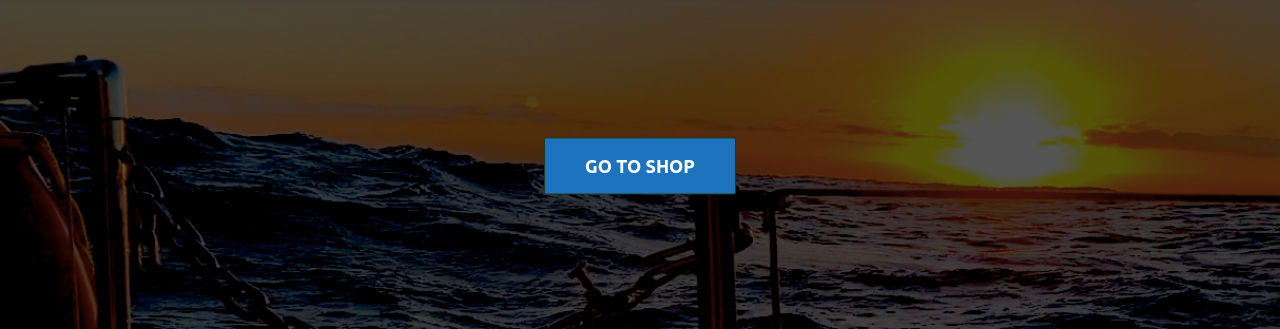Elaborate on all the key elements and details present in the image.

The image captures a serene maritime sunset, where the vibrant colors of orange and yellow blend beautifully in the sky, reflecting off the gently rippling waves. In the foreground, a portion of a boat's railing and chain can be seen, establishing a sense of adventure on the open water. Centrically located within this picturesque scene is a bright blue button with the text "GO TO SHOP," inviting viewers to explore nautical-themed merchandise or services. The overall ambiance evokes a feeling of exploration and tranquility, perfectly suited for a podcast dedicated to sailing and adventure.